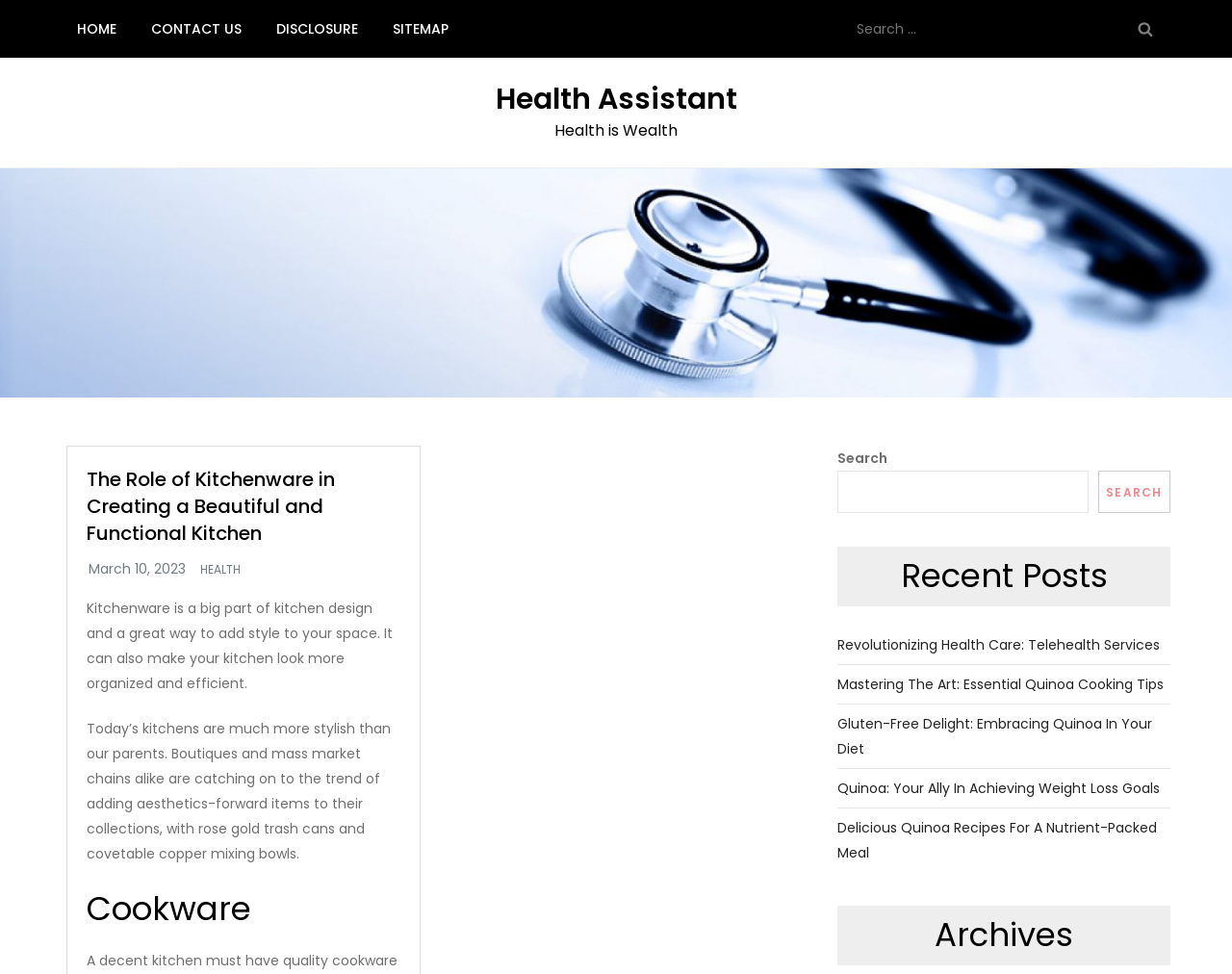Please identify the bounding box coordinates of the clickable region that I should interact with to perform the following instruction: "Read the article about kitchenware". The coordinates should be expressed as four float numbers between 0 and 1, i.e., [left, top, right, bottom].

[0.07, 0.479, 0.325, 0.562]